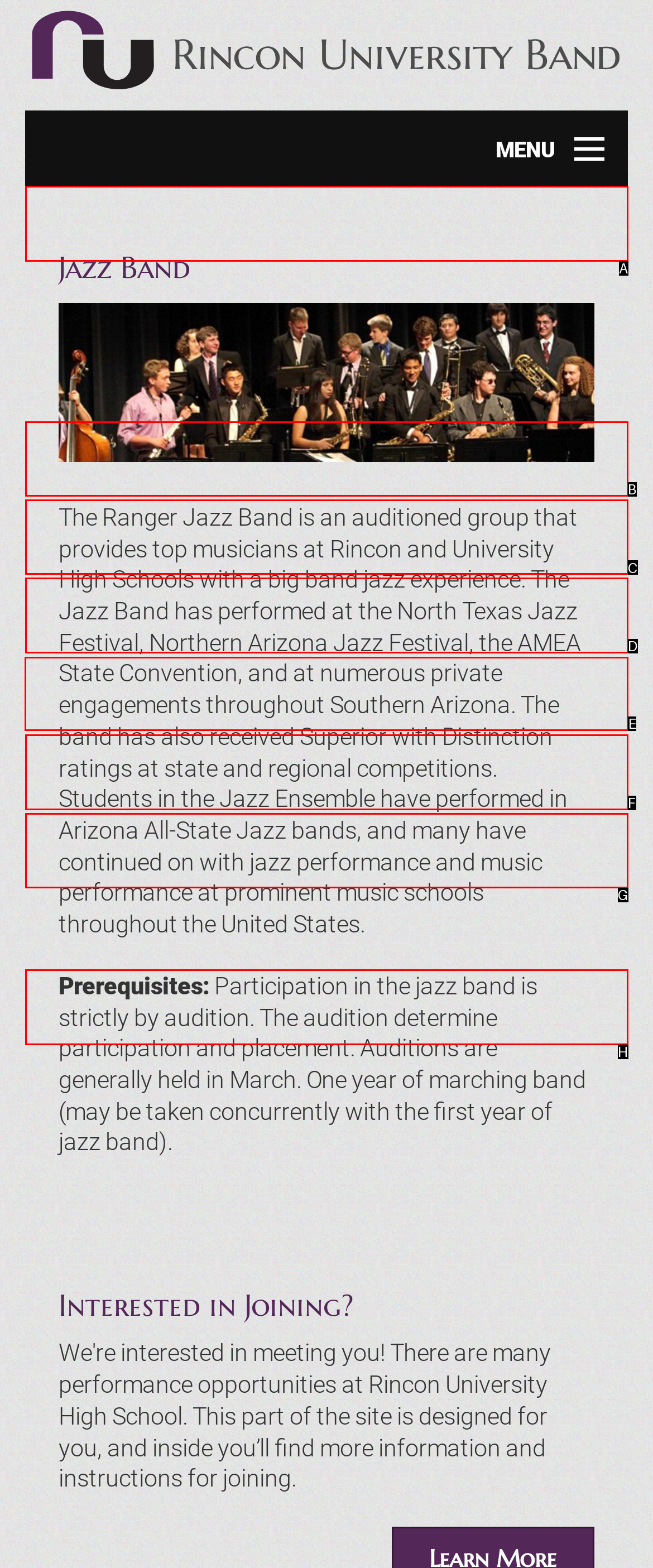Which letter corresponds to the correct option to complete the task: Check the Photos?
Answer with the letter of the chosen UI element.

E